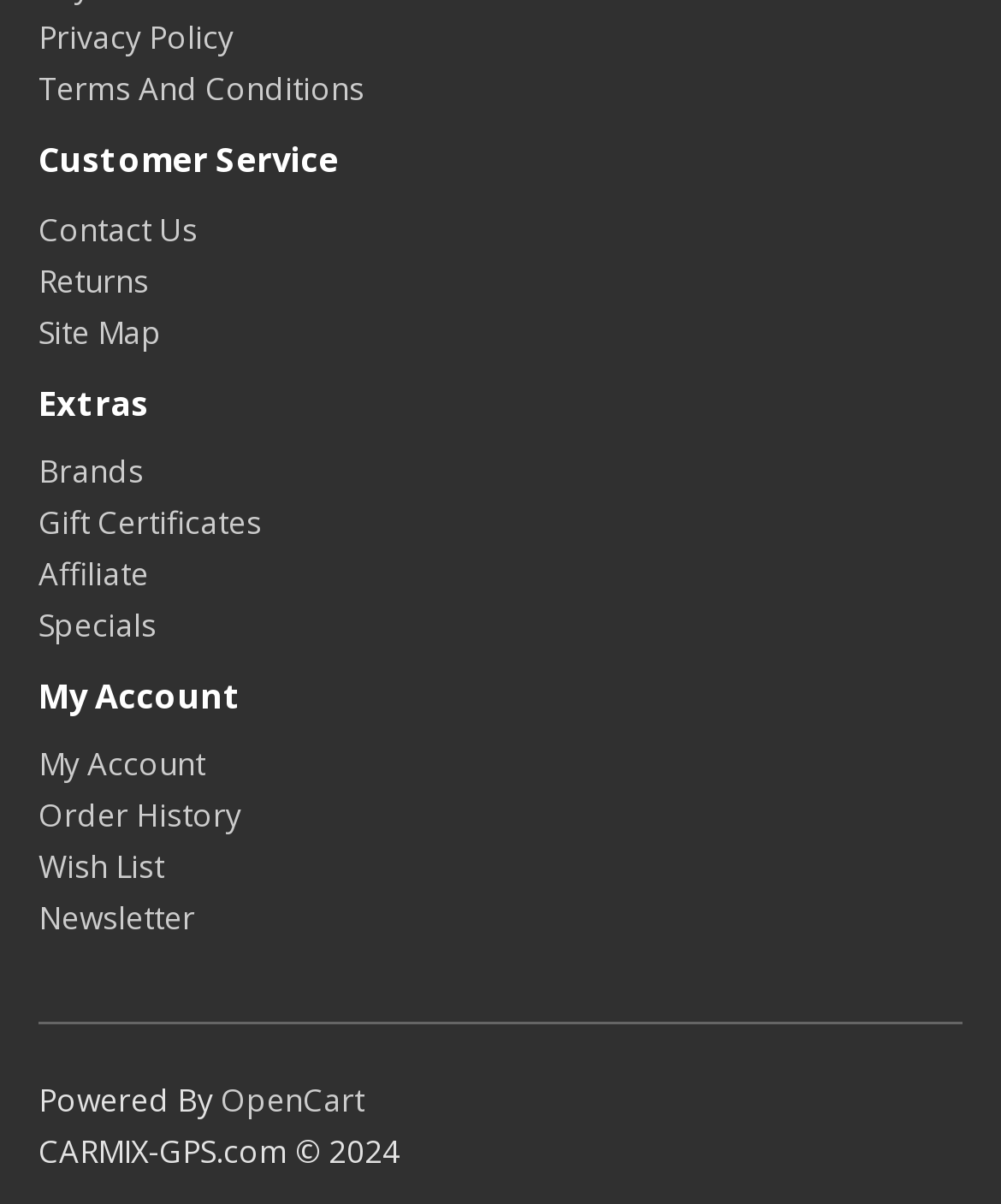How many headings are there on the webpage?
Identify the answer in the screenshot and reply with a single word or phrase.

3